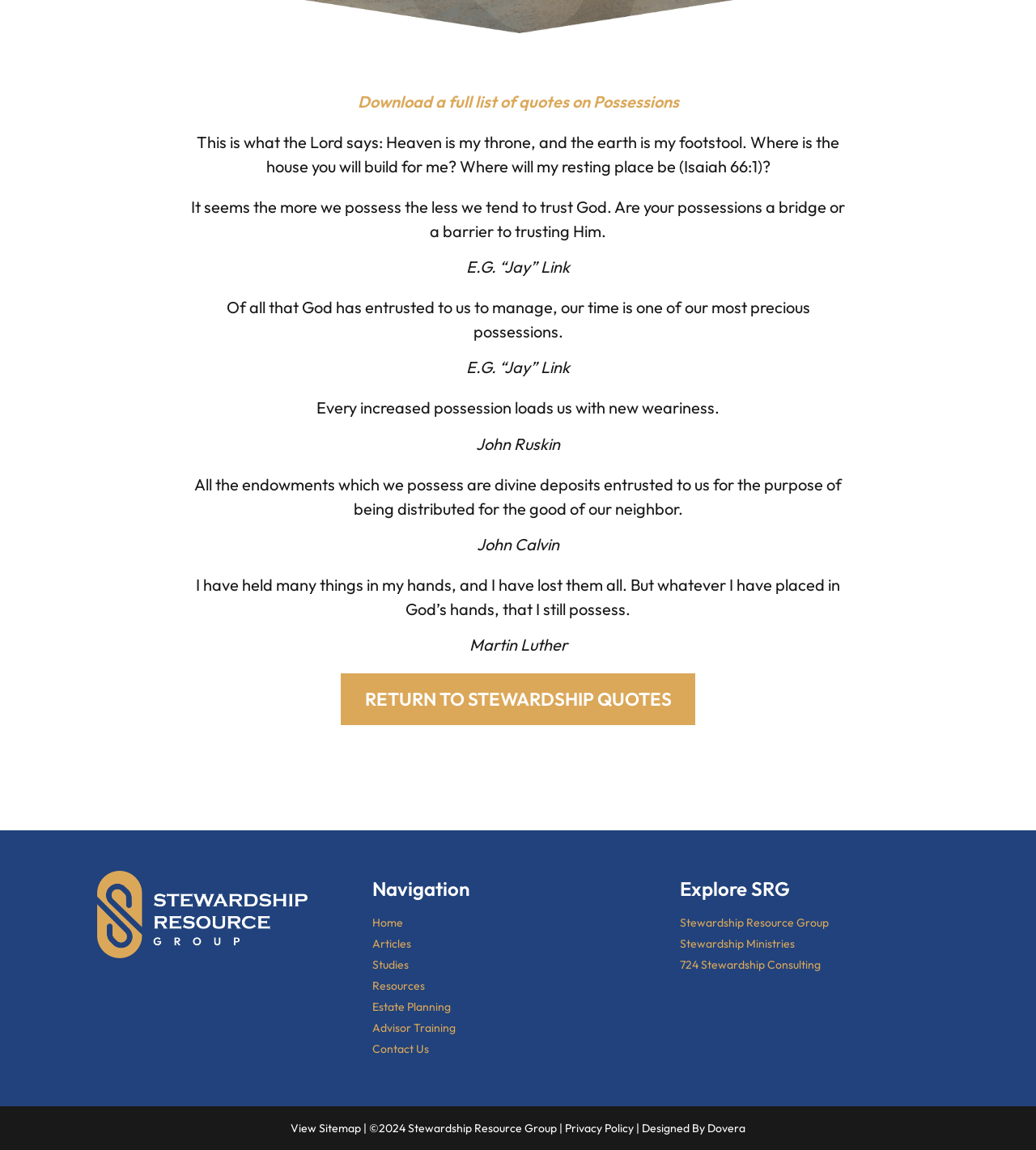Calculate the bounding box coordinates of the UI element given the description: "Studies".

[0.359, 0.832, 0.641, 0.847]